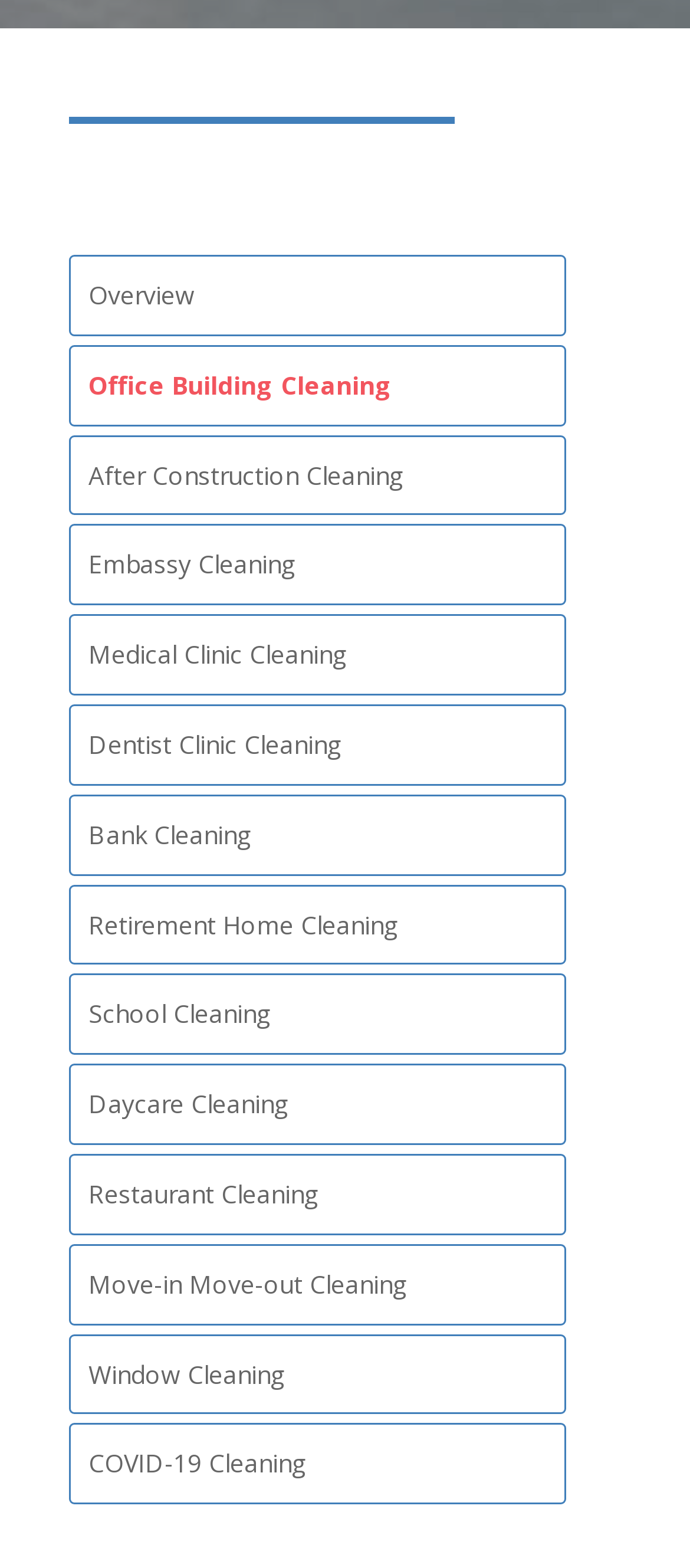Identify the bounding box coordinates of the section to be clicked to complete the task described by the following instruction: "Click the Contact Us heading". The coordinates should be four float numbers between 0 and 1, formatted as [left, top, right, bottom].

None